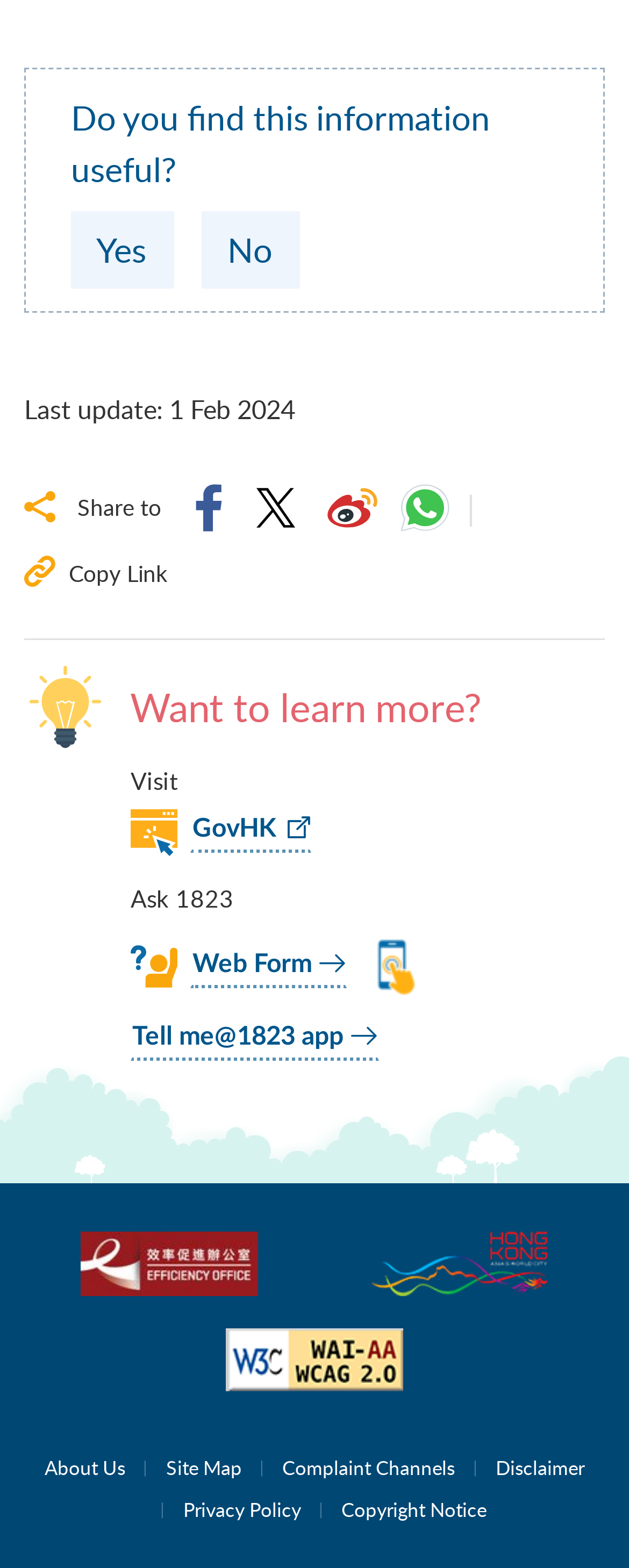Respond concisely with one word or phrase to the following query:
What is the purpose of the 'Copy Link' button?

To copy the link